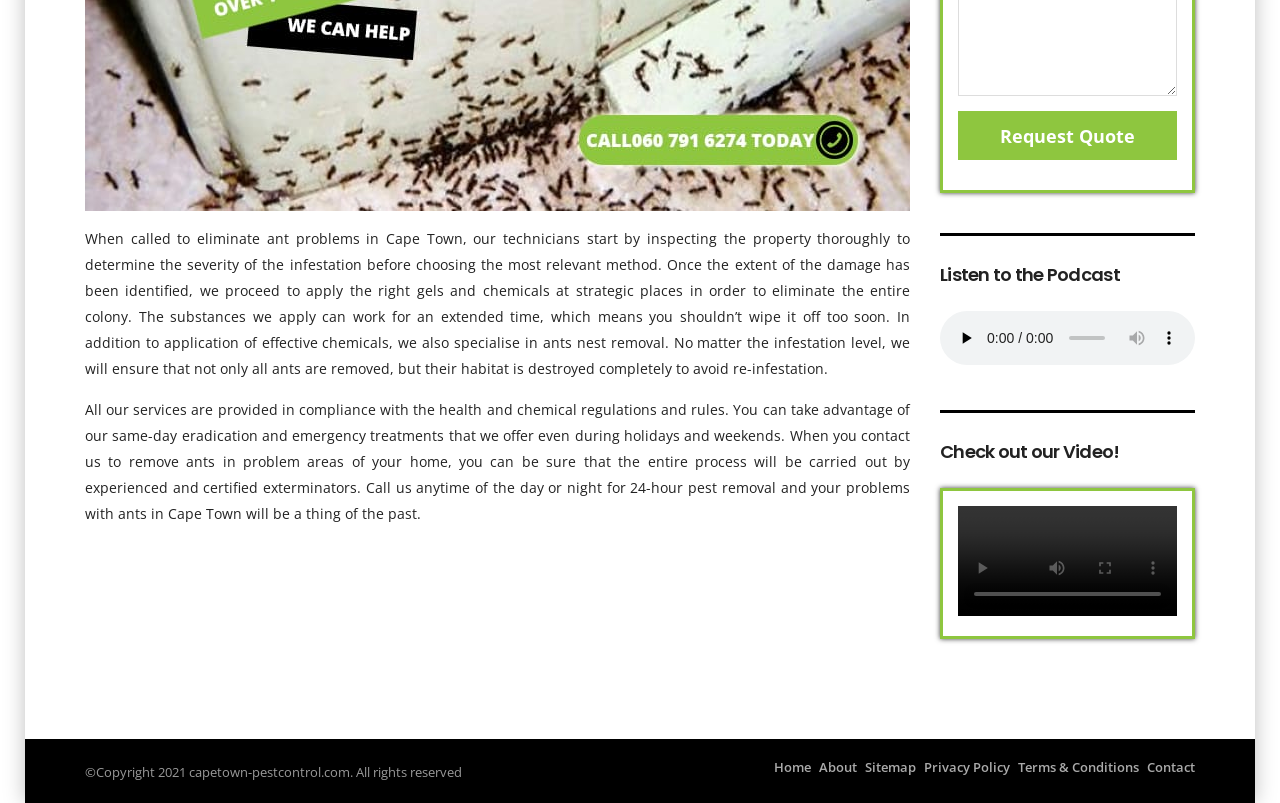Given the element description, predict the bounding box coordinates in the format (top-left x, top-left y, bottom-right x, bottom-right y). Make sure all values are between 0 and 1. Here is the element description: Sitemap

[0.676, 0.943, 0.716, 0.966]